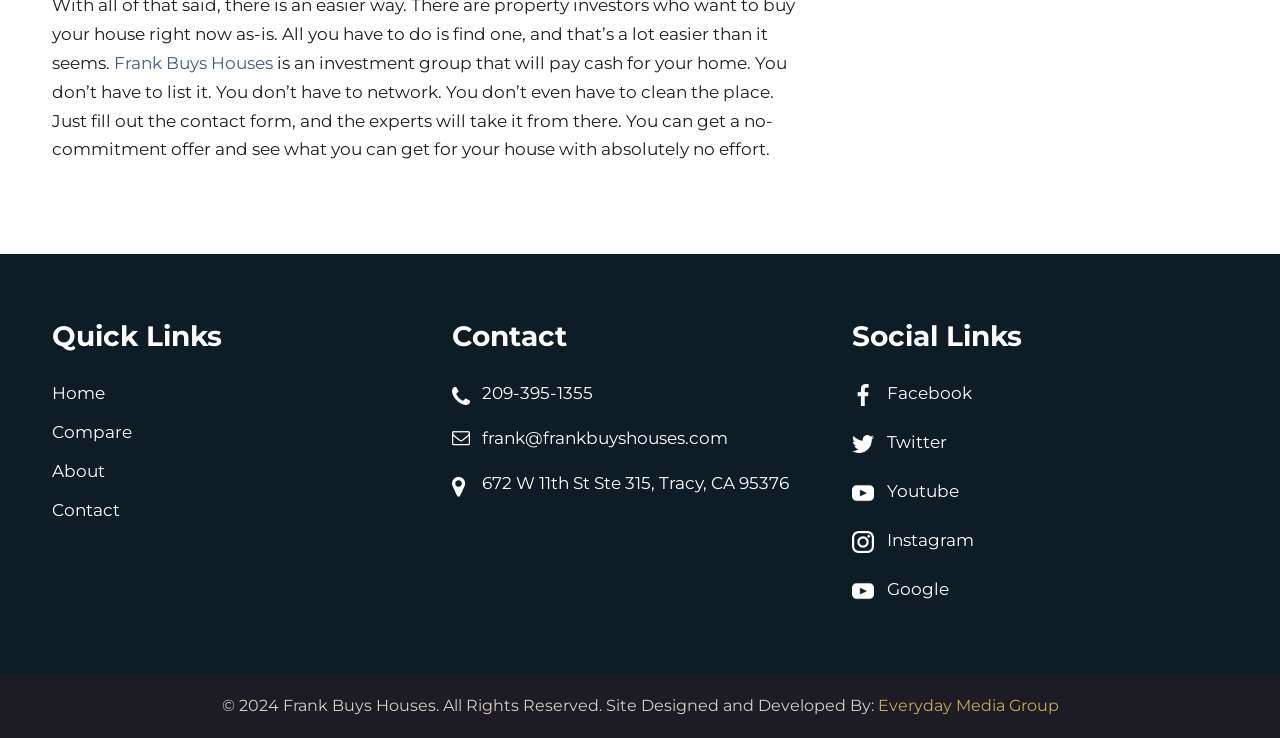Determine the coordinates of the bounding box for the clickable area needed to execute this instruction: "Contact Frank Buys Houses via phone".

[0.377, 0.519, 0.463, 0.546]